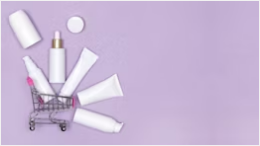Generate an elaborate description of what you see in the image.

The image features an assortment of skincare products elegantly arranged around a miniature shopping cart set against a soft purple background. The products include various containers such as a spray bottle, cream tubes, and a round jar, all designed with sleek, minimalist aesthetics. The juxtaposition of the products with the shopping cart symbolizes the concept of retailing skincare items, suggesting an approach to enhancing sales in the beauty industry. This visual complements the topic of "8 Methods to Increase Retail Sales," emphasizing the importance of product presentation and strategic marketing for spa businesses.